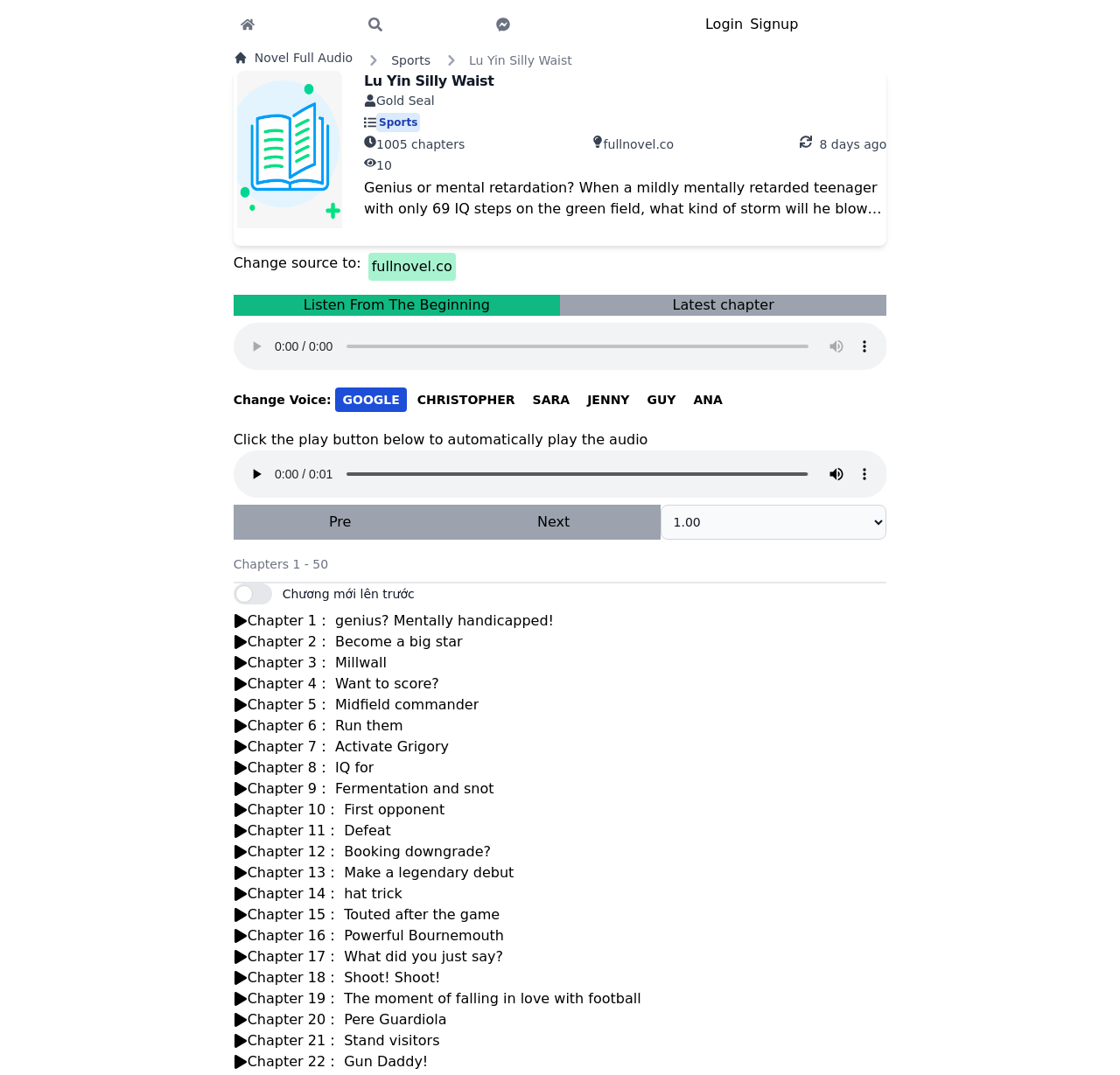Return the bounding box coordinates of the UI element that corresponds to this description: "Latest chapter". The coordinates must be given as four float numbers in the range of 0 and 1, [left, top, right, bottom].

[0.5, 0.274, 0.792, 0.294]